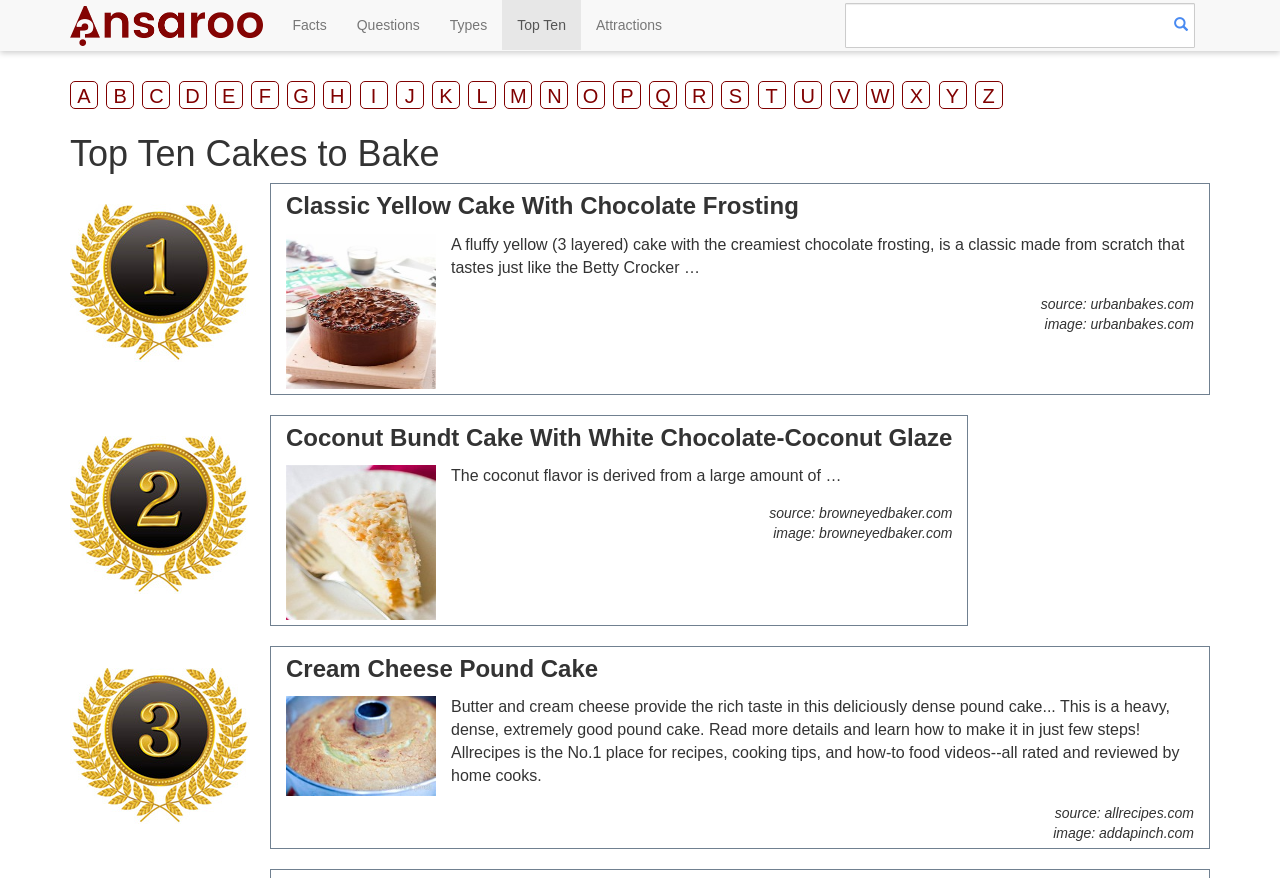Determine the bounding box coordinates of the section to be clicked to follow the instruction: "Click on the 'Facts' link". The coordinates should be given as four float numbers between 0 and 1, formatted as [left, top, right, bottom].

[0.217, 0.0, 0.267, 0.057]